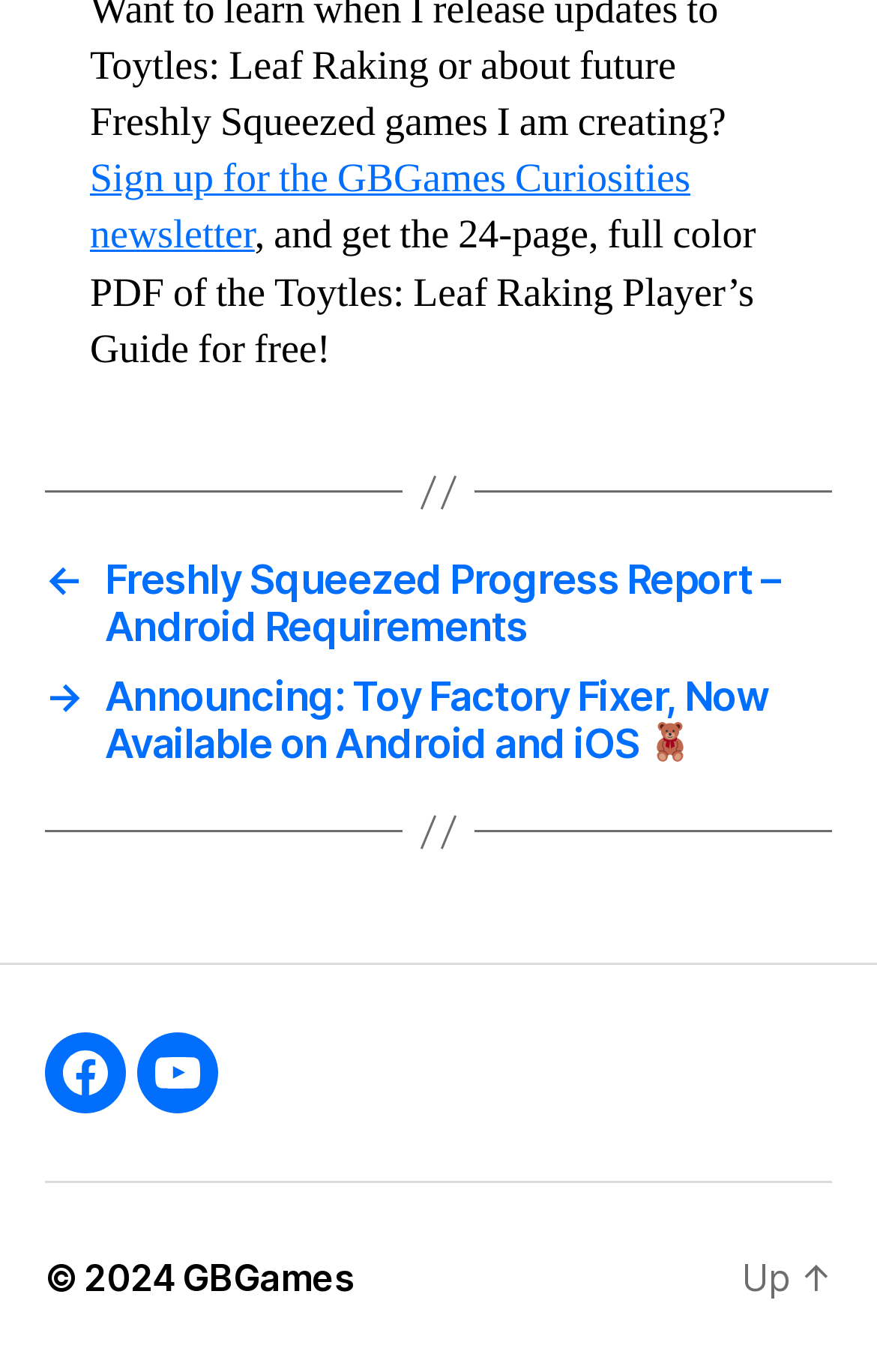Identify and provide the bounding box coordinates of the UI element described: "GBGames". The coordinates should be formatted as [left, top, right, bottom], with each number being a float between 0 and 1.

[0.208, 0.915, 0.403, 0.948]